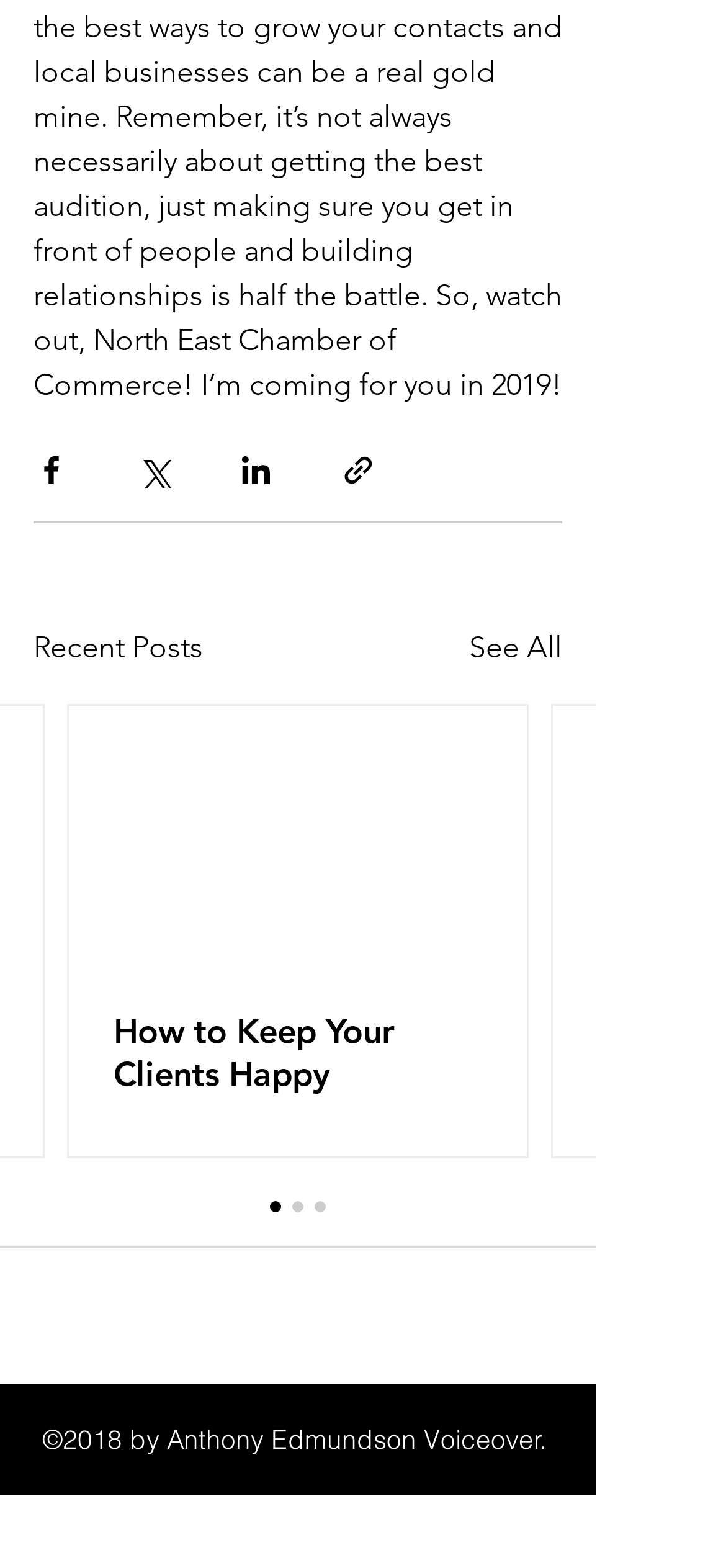Determine the bounding box coordinates for the UI element described. Format the coordinates as (top-left x, top-left y, bottom-right x, bottom-right y) and ensure all values are between 0 and 1. Element description: See All

[0.646, 0.399, 0.774, 0.428]